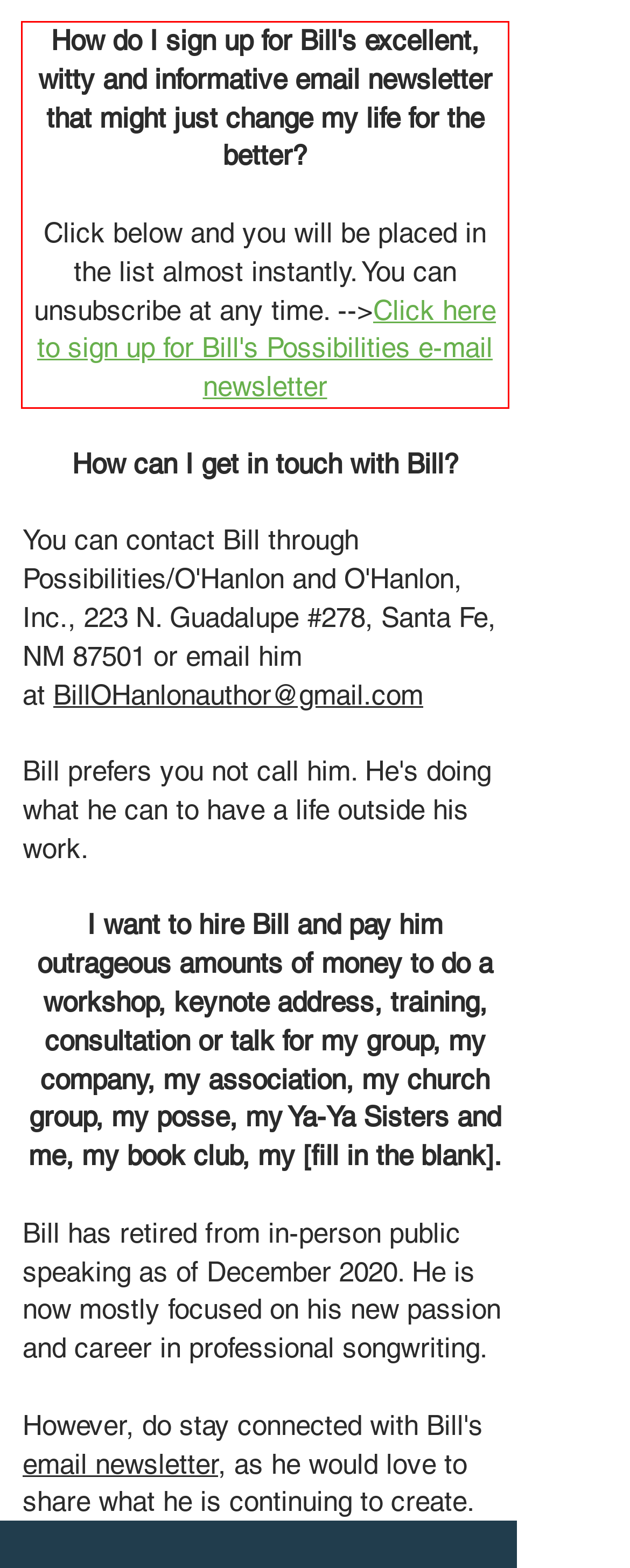With the given screenshot of a webpage, locate the red rectangle bounding box and extract the text content using OCR.

How do I sign up for Bill's excellent, witty and informative email newsletter that might just change my life for the better? Click below and you will be placed in the list almost instantly. You can unsubscribe at any time. -->Click here to sign up for Bill's Possibilities e-mail newsletter